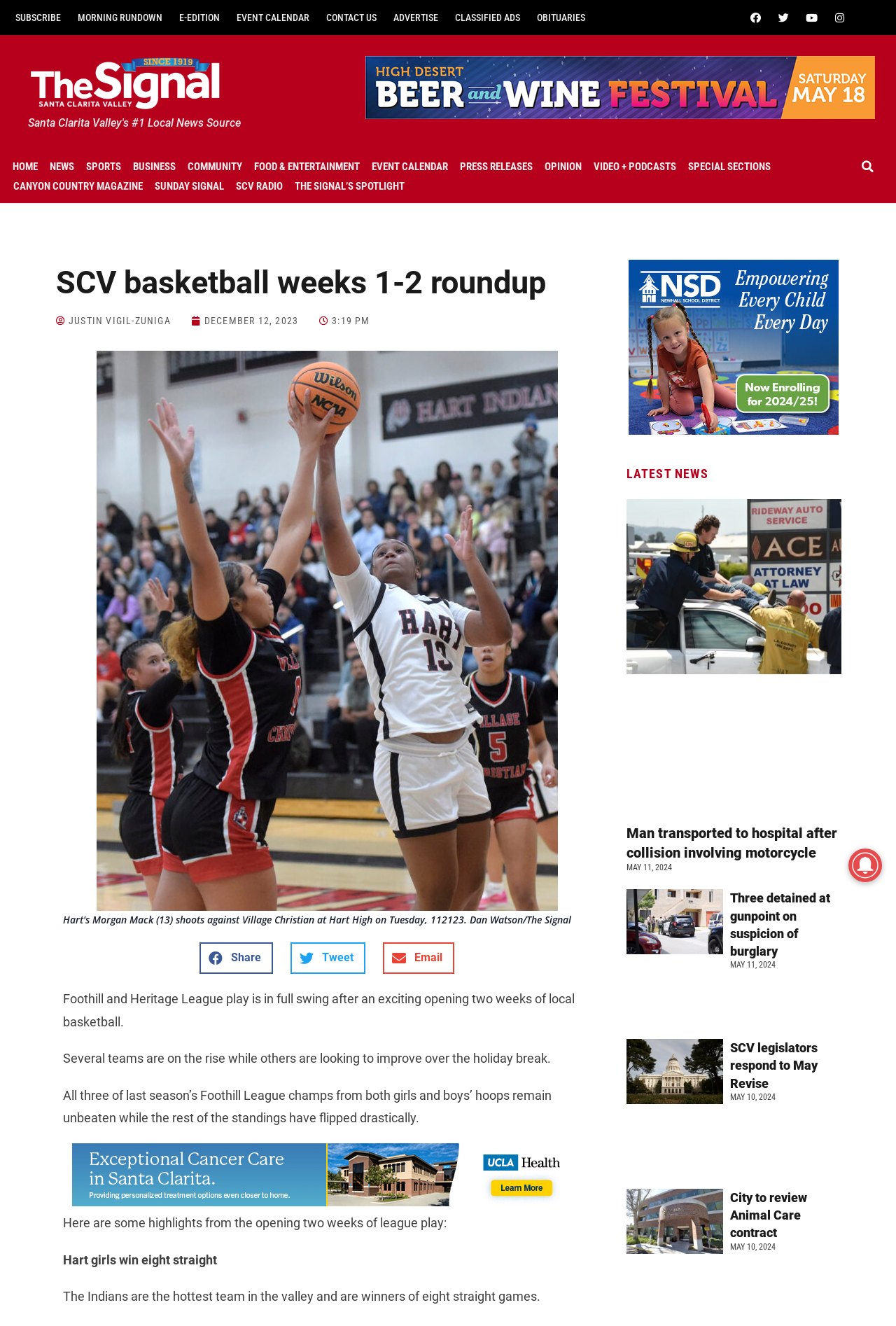Can you find the bounding box coordinates of the area I should click to execute the following instruction: "Check the event calendar"?

[0.409, 0.118, 0.506, 0.133]